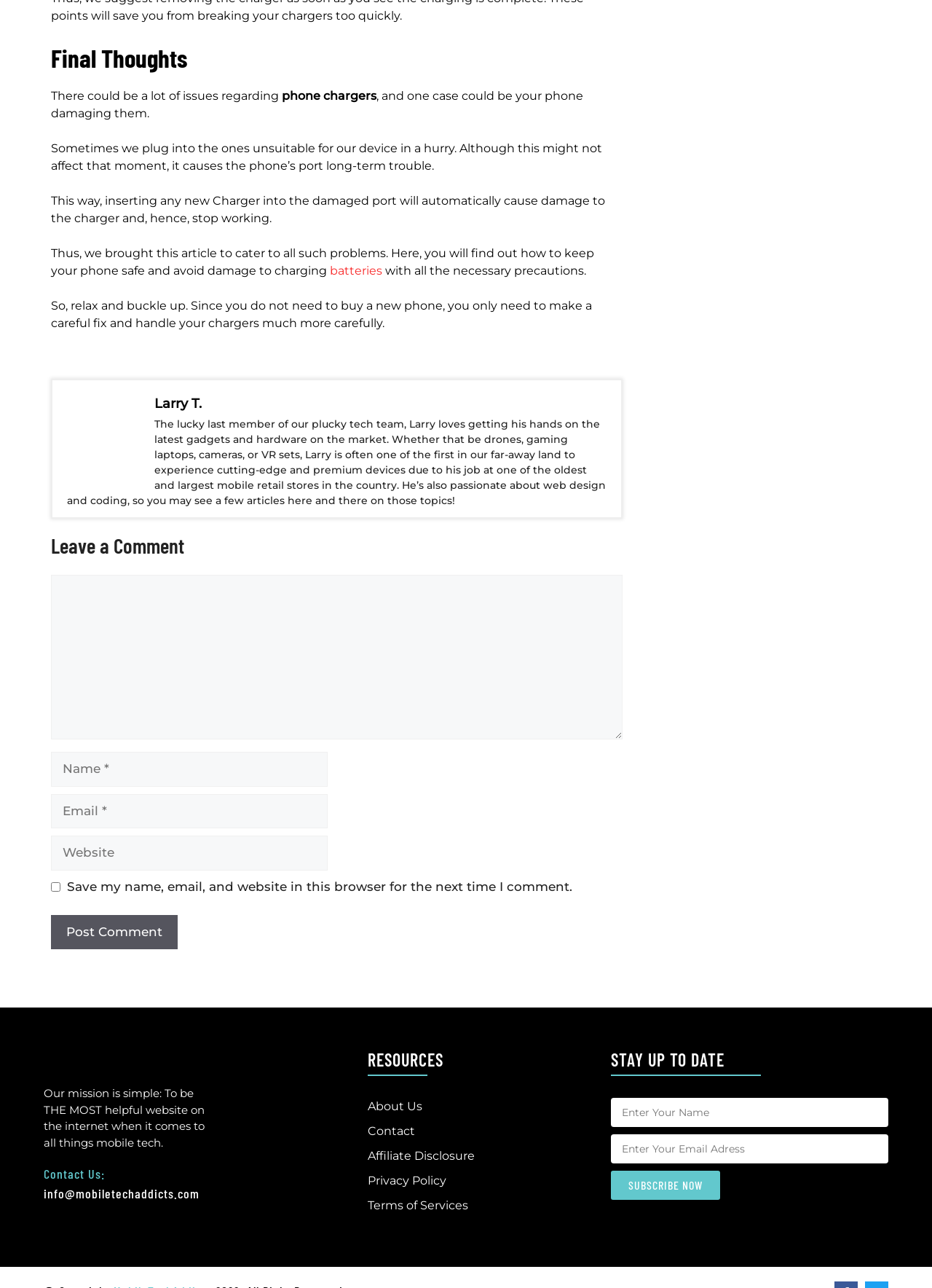Use one word or a short phrase to answer the question provided: 
Who is the author of the article?

Larry T.